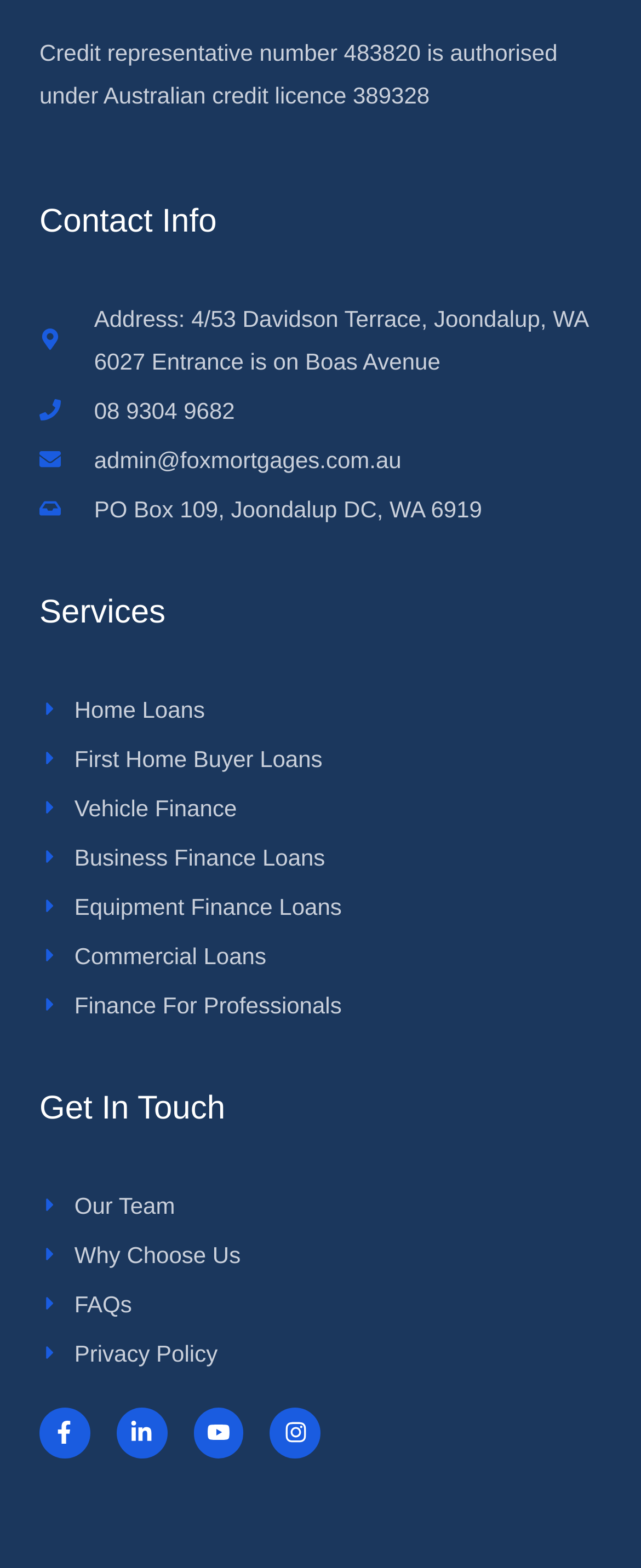Identify the bounding box coordinates of the specific part of the webpage to click to complete this instruction: "Call the phone number".

[0.062, 0.248, 0.938, 0.275]